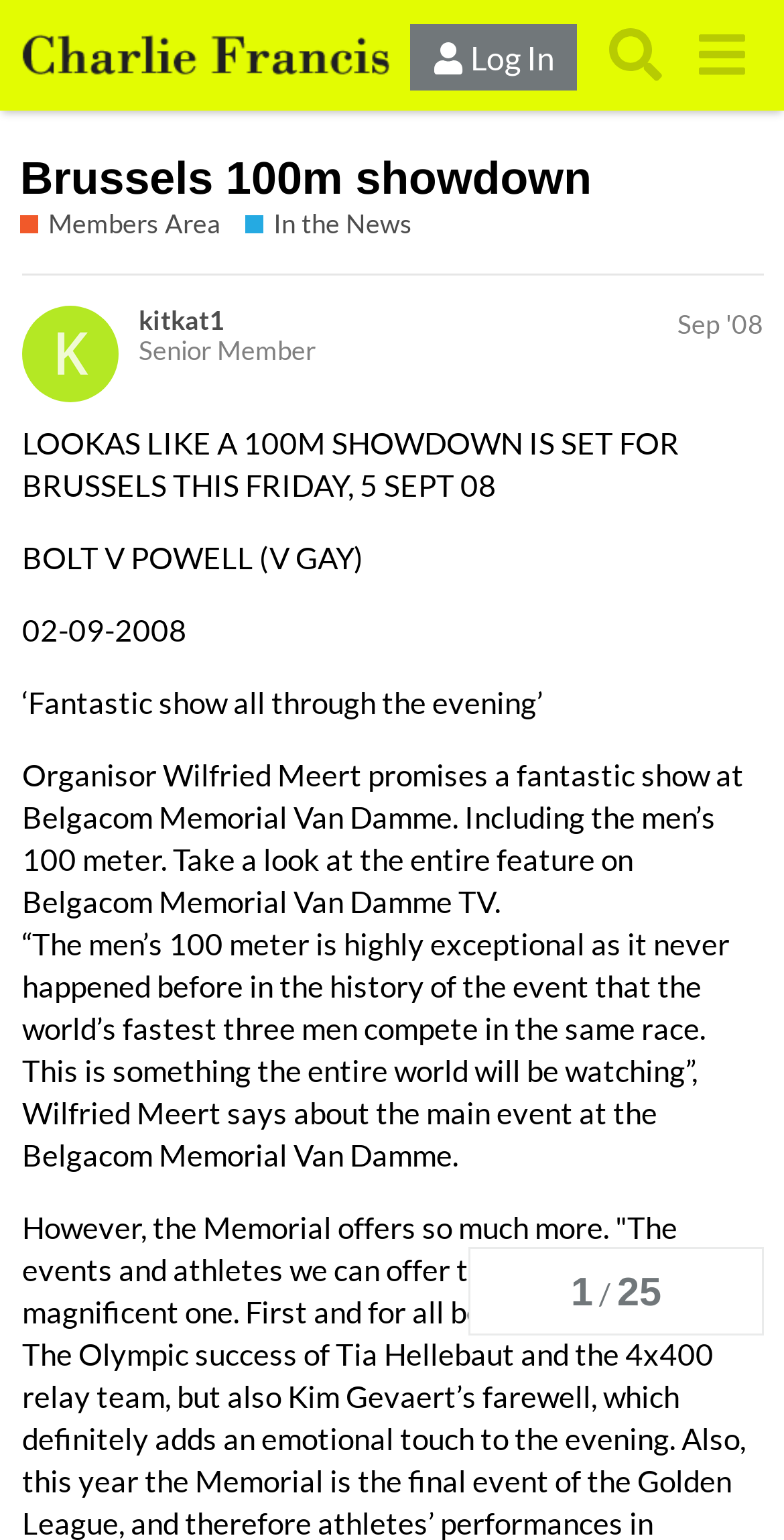What is the name of the author of the post?
Refer to the image and answer the question using a single word or phrase.

kitkat1